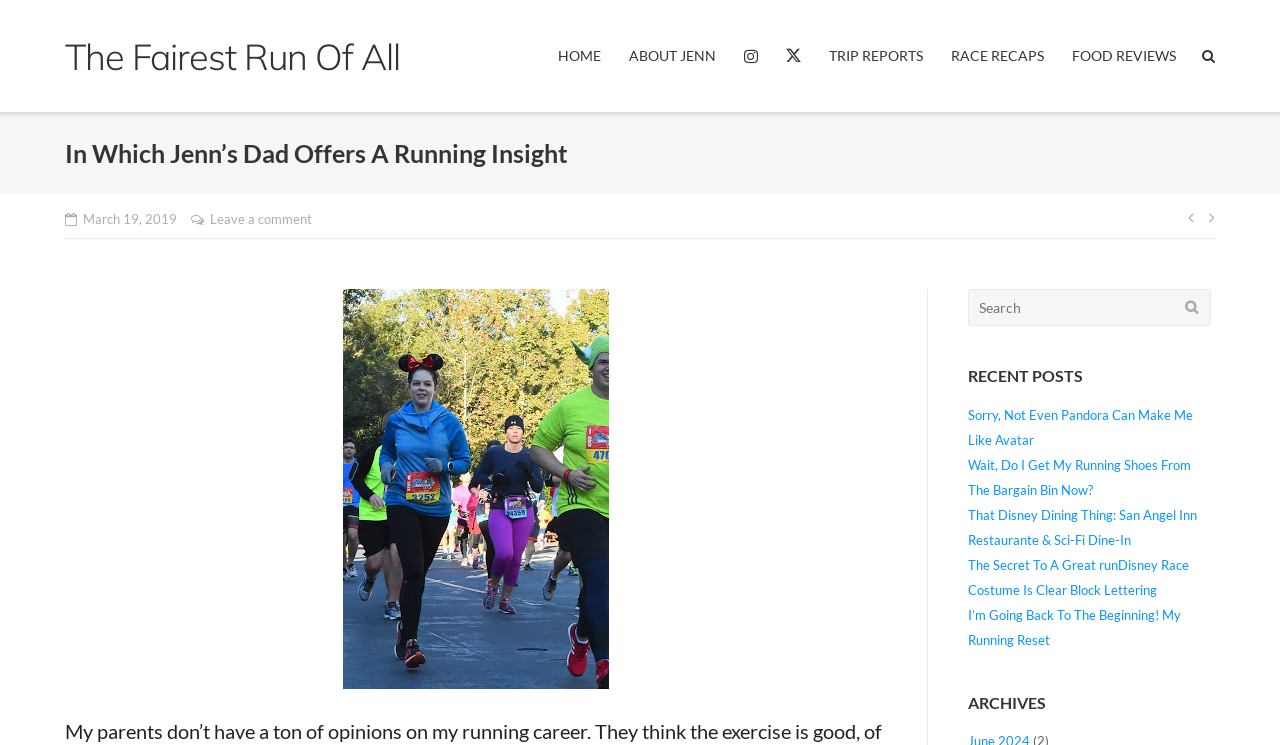Please determine the bounding box coordinates for the element that should be clicked to follow these instructions: "Click the 'Donate Now' button".

None